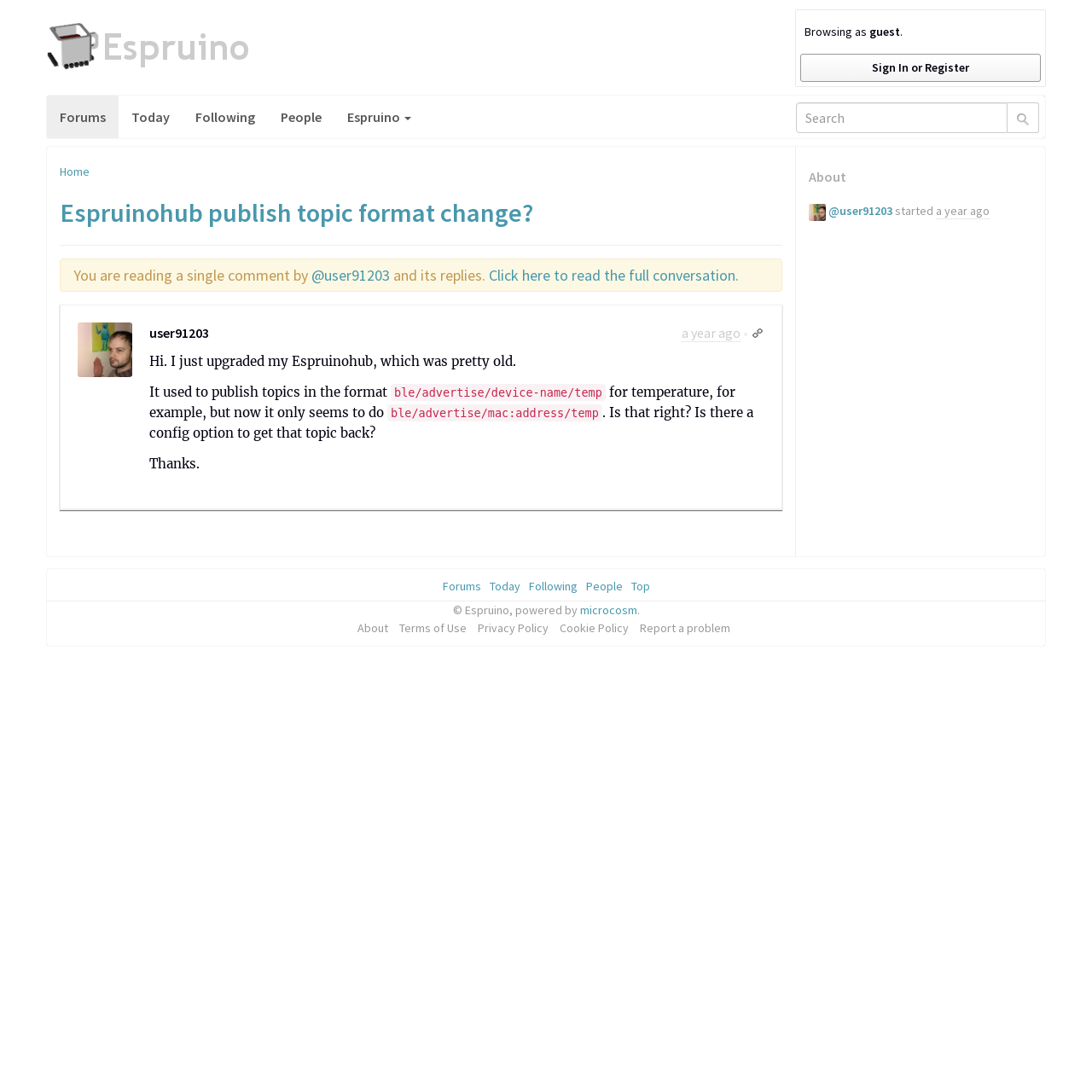Indicate the bounding box coordinates of the element that must be clicked to execute the instruction: "View user profile". The coordinates should be given as four float numbers between 0 and 1, i.e., [left, top, right, bottom].

[0.74, 0.186, 0.817, 0.2]